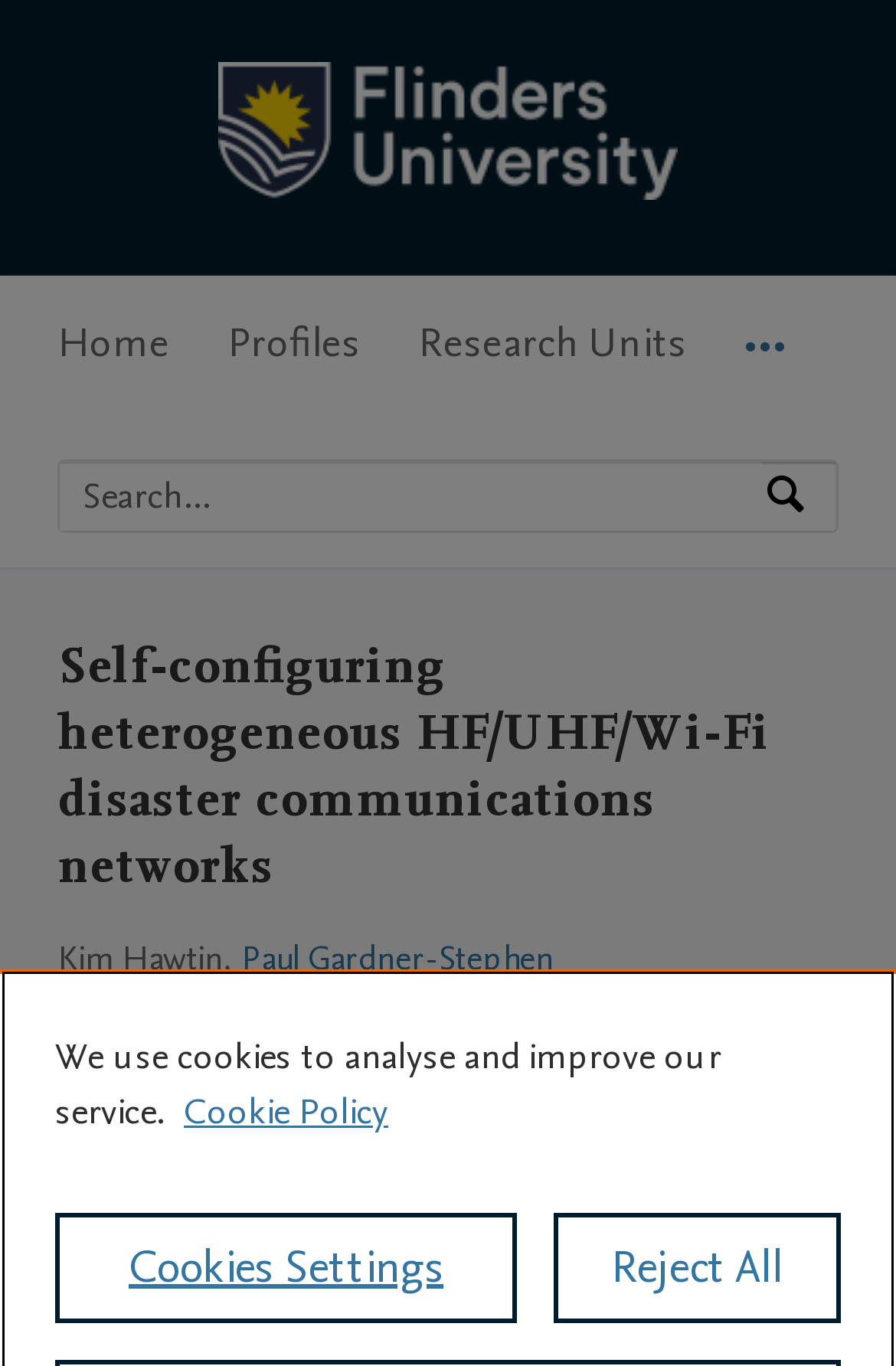Given the description of a UI element: "Cookies Settings", identify the bounding box coordinates of the matching element in the webpage screenshot.

[0.062, 0.888, 0.577, 0.969]